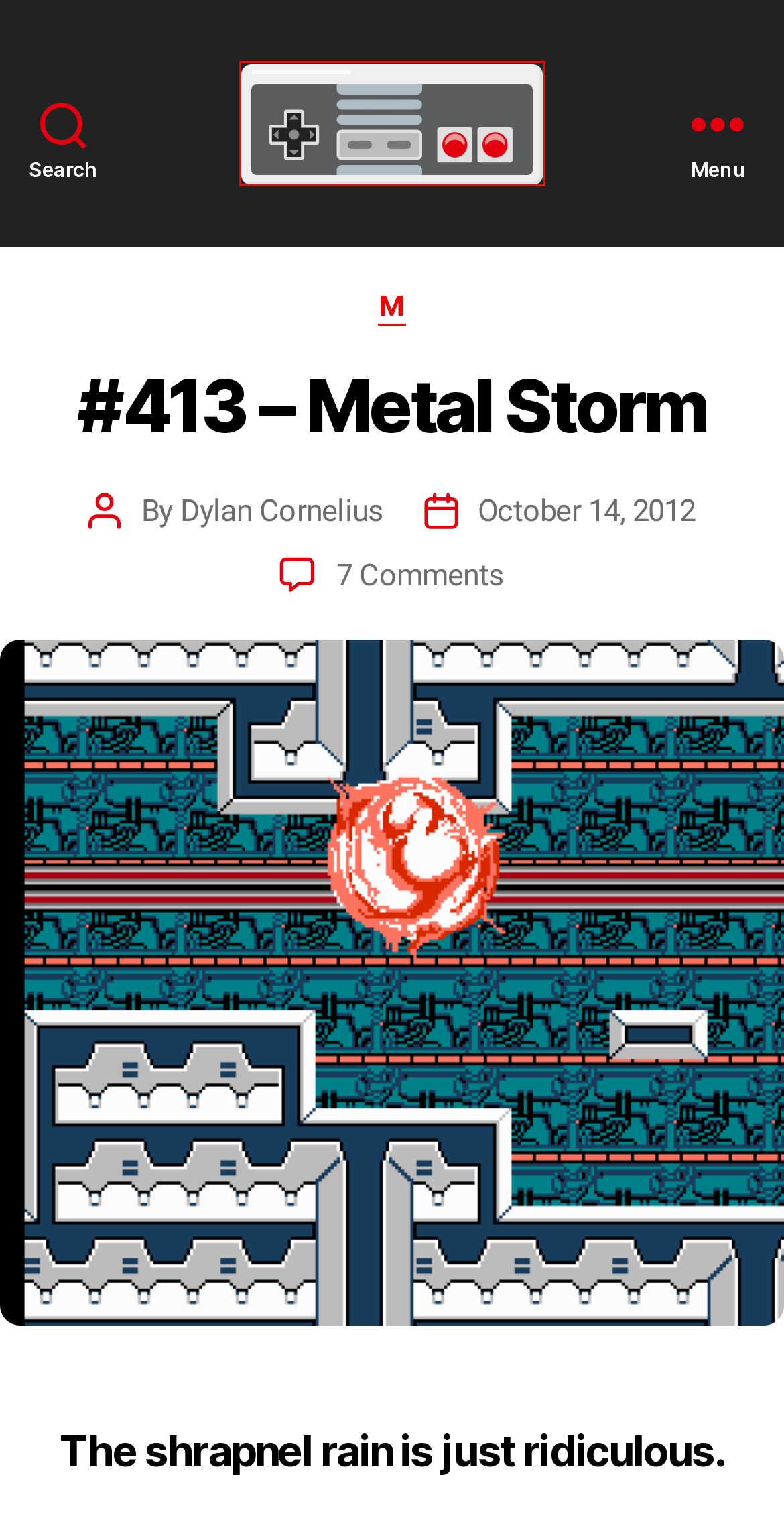Examine the screenshot of a webpage with a red rectangle bounding box. Select the most accurate webpage description that matches the new webpage after clicking the element within the bounding box. Here are the candidates:
A. Action Archives - Questicle
B. #412 - Metal Mech: Man & Machine - Every NES Game
C. A New Adventure Awaits! - Questicle
D. 1991 Archives - Questicle
E. #414 - Michael Andretti's World GP - Every NES Game
F. M Archives - Questicle
G. Sega Does - A Chronological Journey Through Sega Consoles, One Game at a Time
H. Dylan Cornelius, Author at Questicle

C